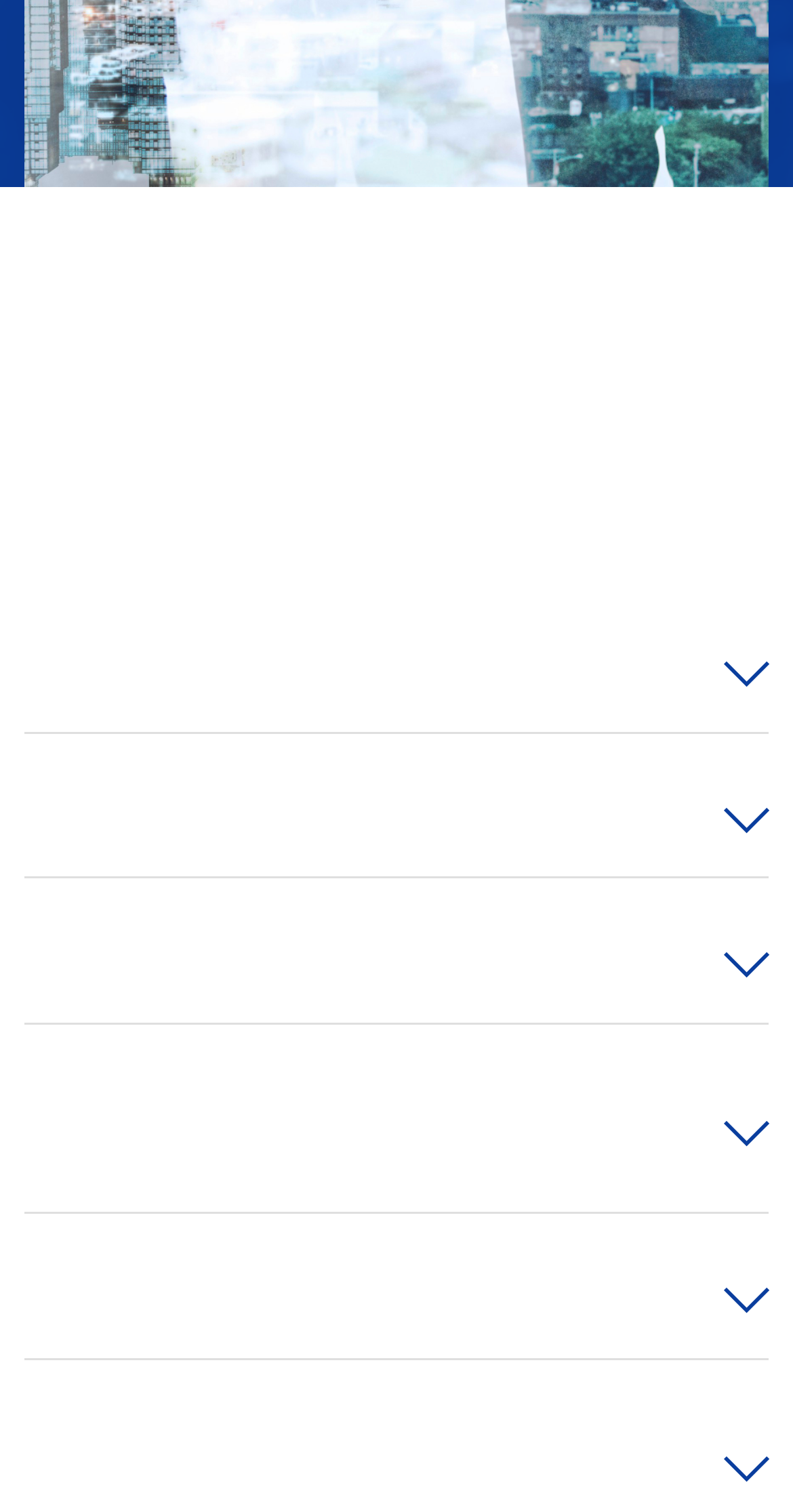What is the common icon used for all questions on this webpage?
Please ensure your answer is as detailed and informative as possible.

All questions on this webpage use the same icon '' which is indicated by the OCR text of the button elements corresponding to each question.